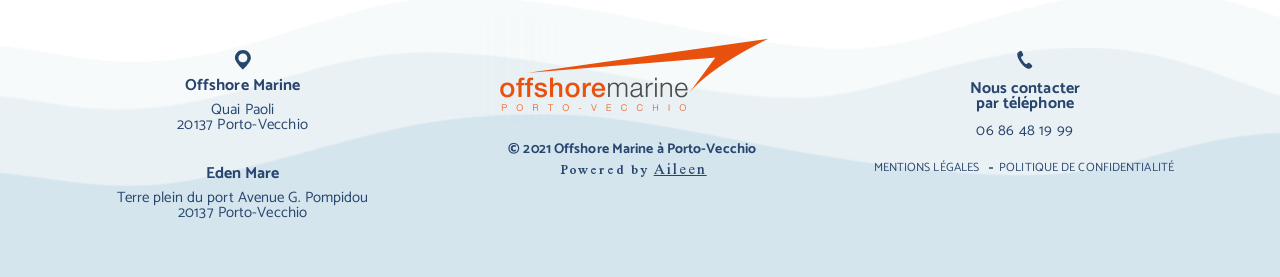Based on the element description Aileen, identify the bounding box of the UI element in the given webpage screenshot. The coordinates should be in the format (top-left x, top-left y, bottom-right x, bottom-right y) and must be between 0 and 1.

[0.511, 0.589, 0.552, 0.643]